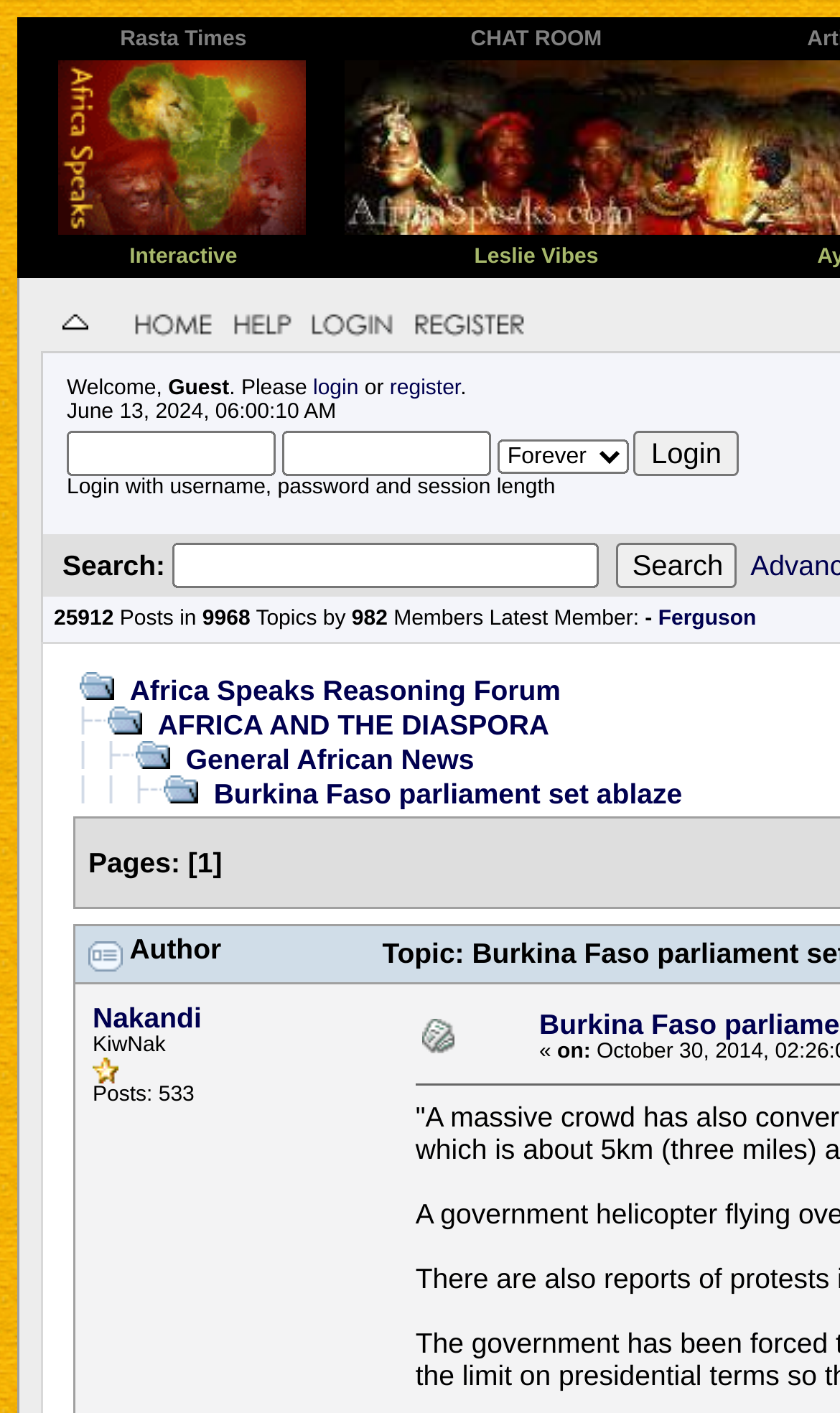Please locate the bounding box coordinates of the element that needs to be clicked to achieve the following instruction: "Click on the 'Burkina Faso parliament set ablaze' link". The coordinates should be four float numbers between 0 and 1, i.e., [left, top, right, bottom].

[0.254, 0.55, 0.812, 0.573]